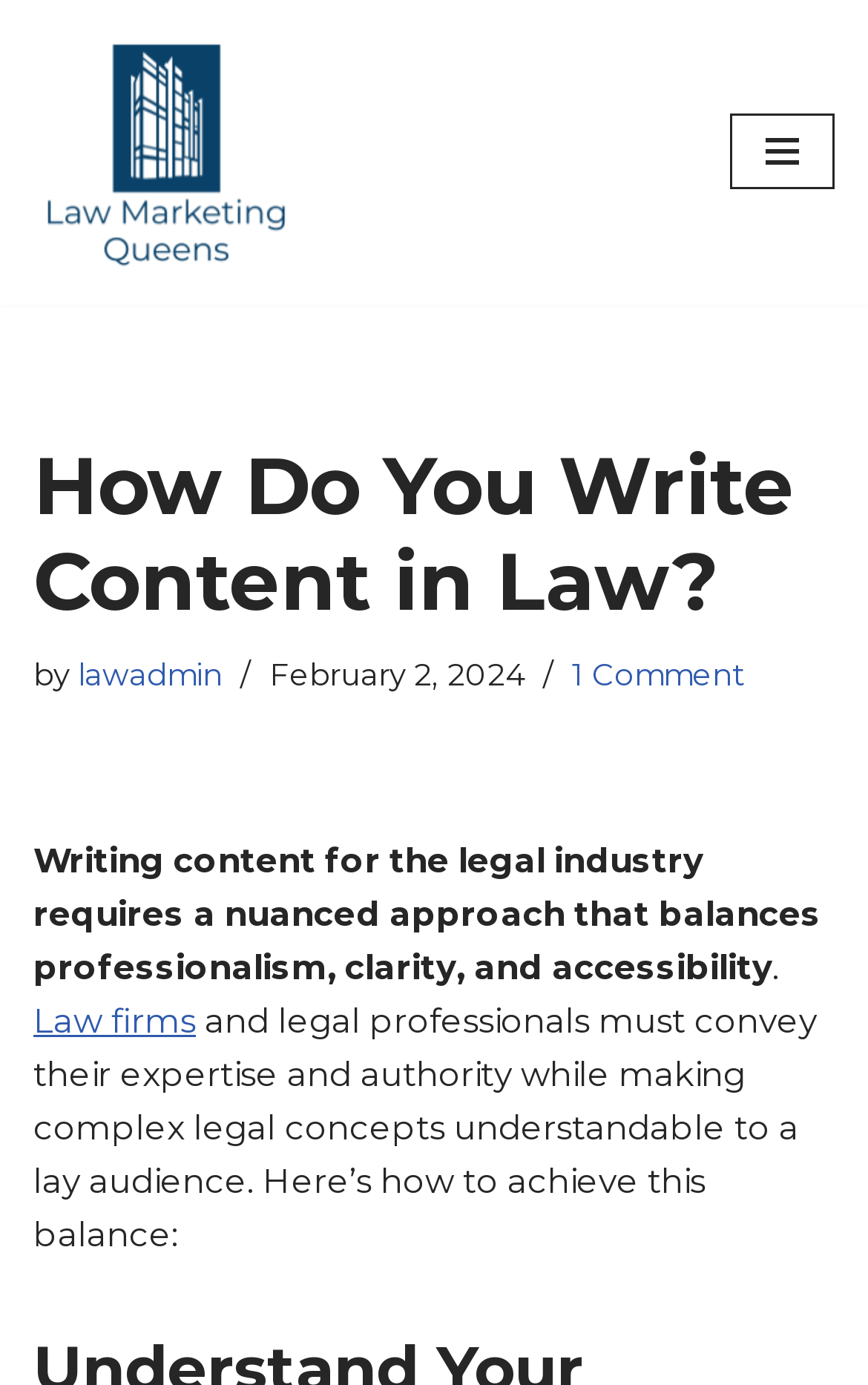Find the bounding box of the UI element described as: "lawadmin". The bounding box coordinates should be given as four float values between 0 and 1, i.e., [left, top, right, bottom].

[0.09, 0.474, 0.256, 0.5]